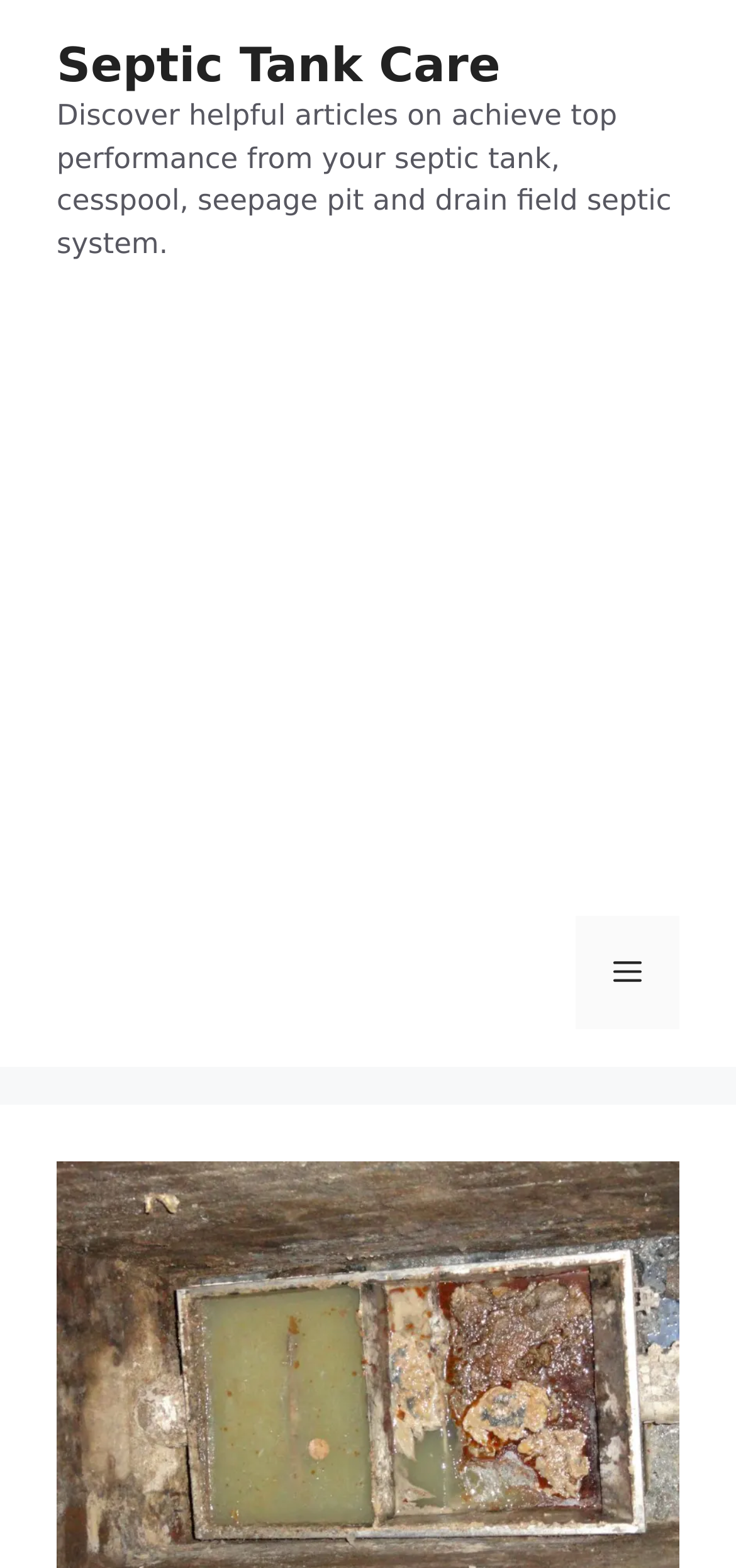Create a detailed narrative of the webpage’s visual and textual elements.

The webpage is about septic tank care, specifically focusing on retirement home grease trap backups. At the top of the page, there is a banner that spans the entire width, containing a link to "Septic Tank Care" and a brief description of the website's content, which is to provide helpful articles on achieving top performance from septic systems. 

Below the banner, there is a large advertisement that takes up most of the page's width. To the right of the advertisement, there is a mobile toggle button labeled "Menu" that, when expanded, controls the primary menu.